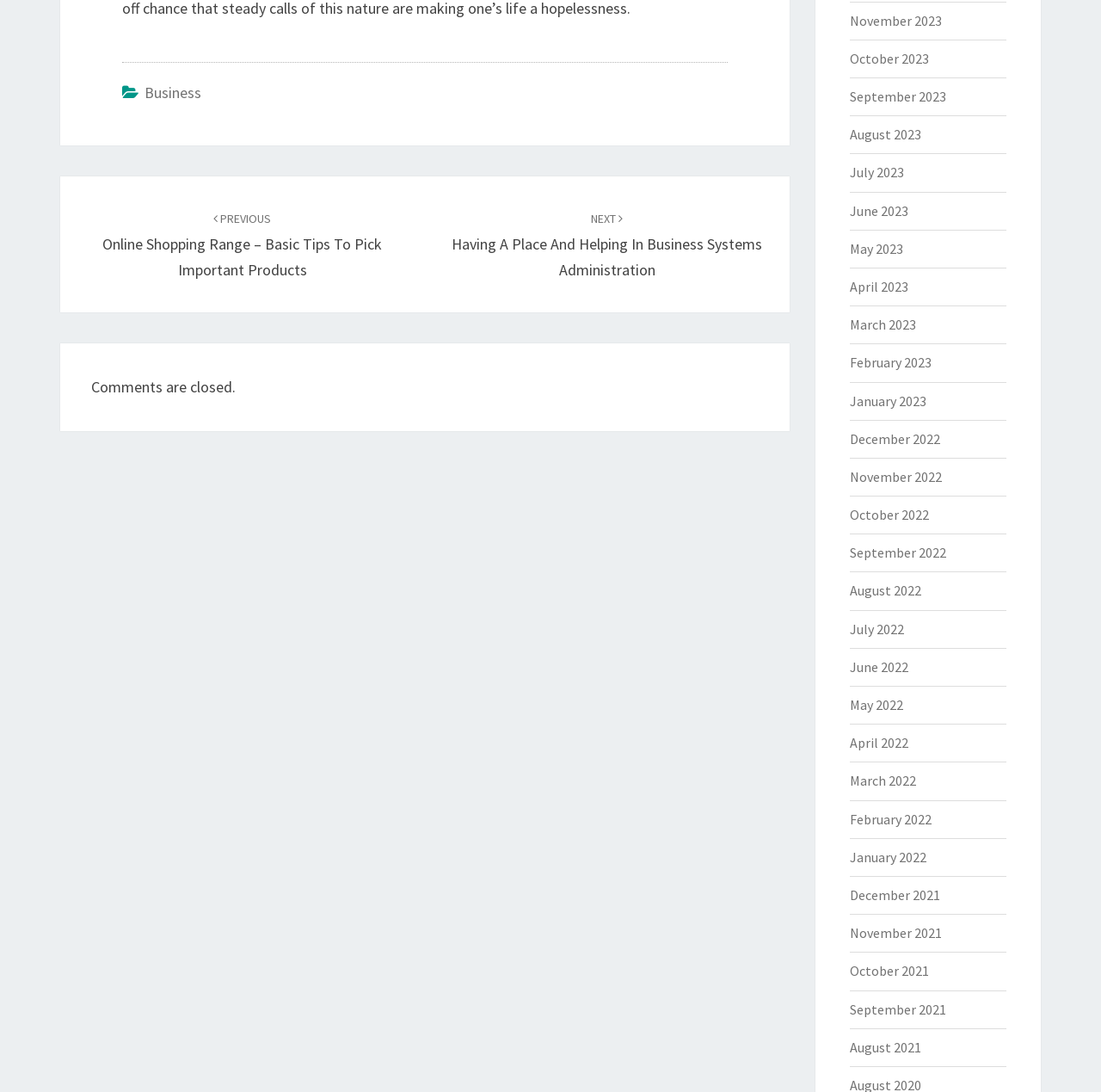Specify the bounding box coordinates for the region that must be clicked to perform the given instruction: "View posts from November 2023".

[0.771, 0.011, 0.855, 0.027]